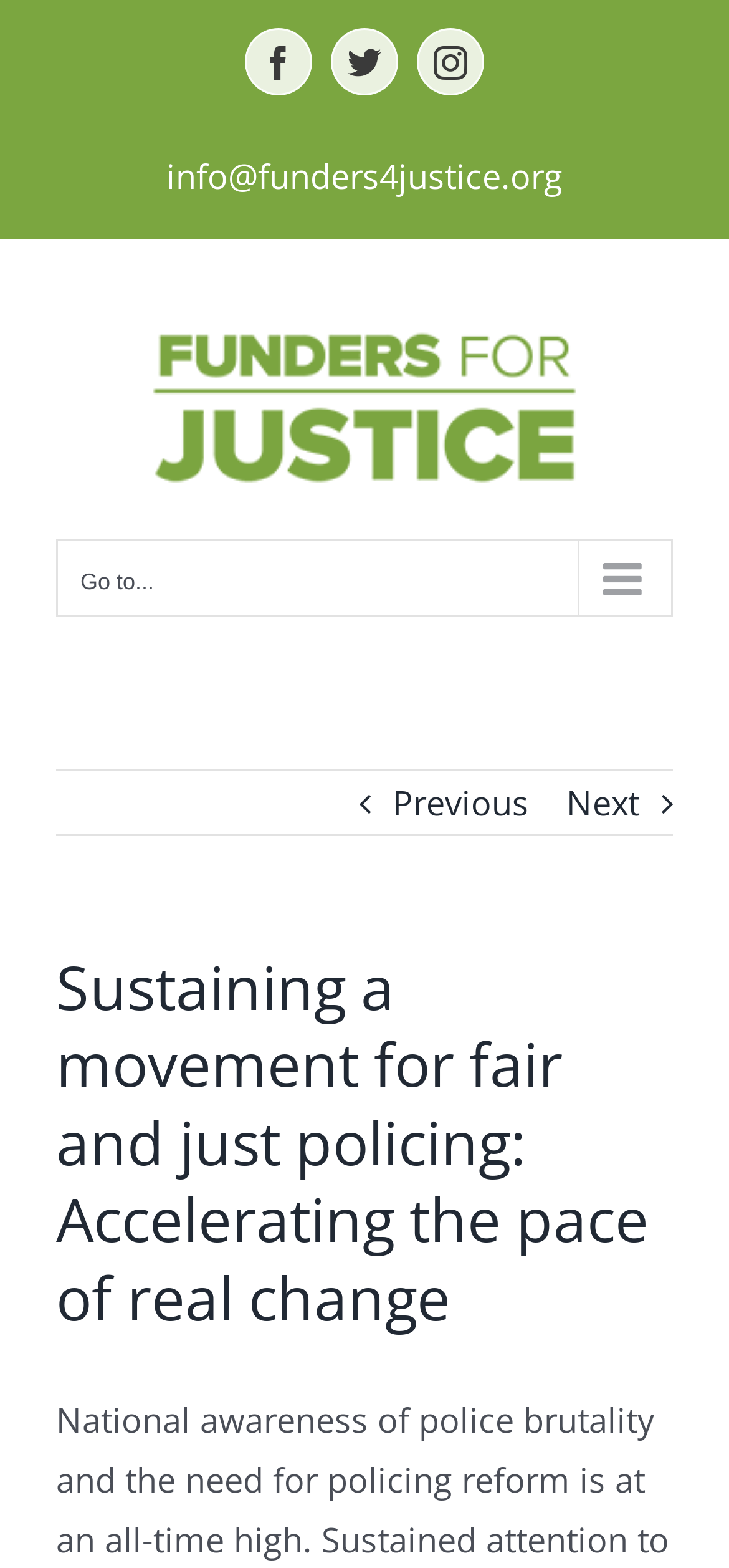Kindly determine the bounding box coordinates for the clickable area to achieve the given instruction: "View previous page".

[0.538, 0.491, 0.726, 0.532]